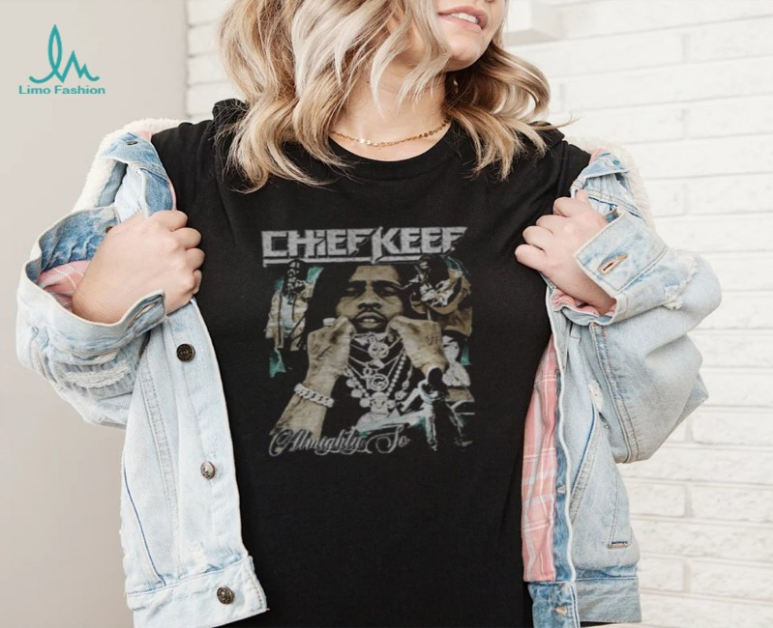Give a one-word or phrase response to the following question: What type of jacket is the person wearing?

Denim jacket